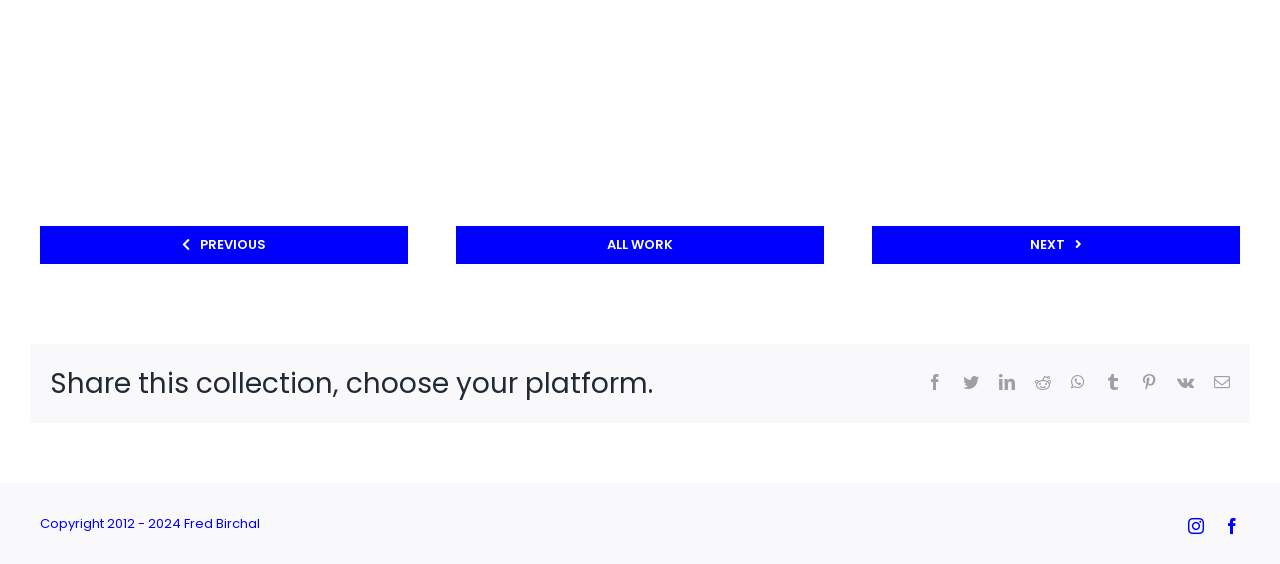Respond to the following query with just one word or a short phrase: 
What is the purpose of the links at the bottom?

Social media links